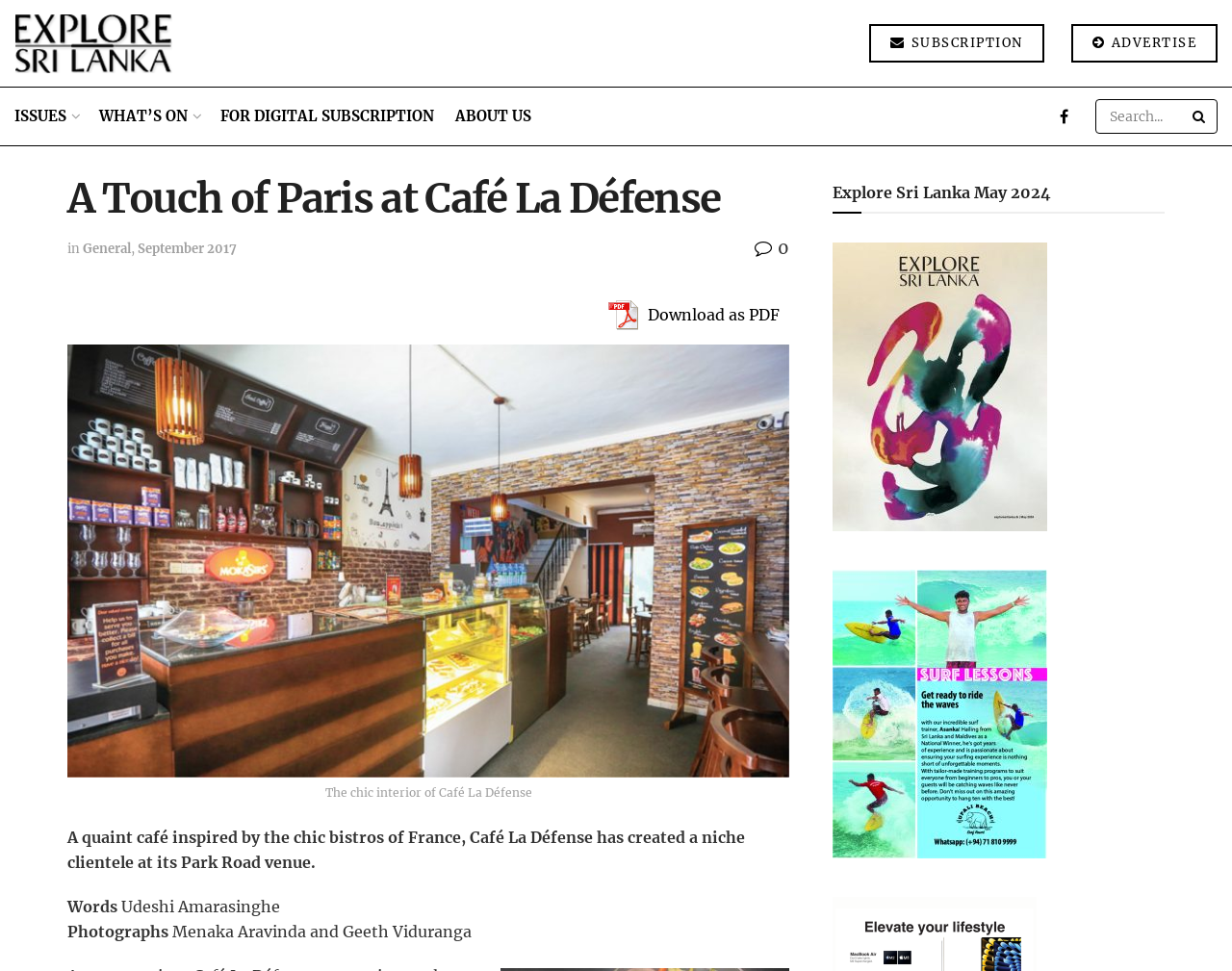Provide the bounding box coordinates of the UI element this sentence describes: "General".

[0.067, 0.248, 0.106, 0.265]